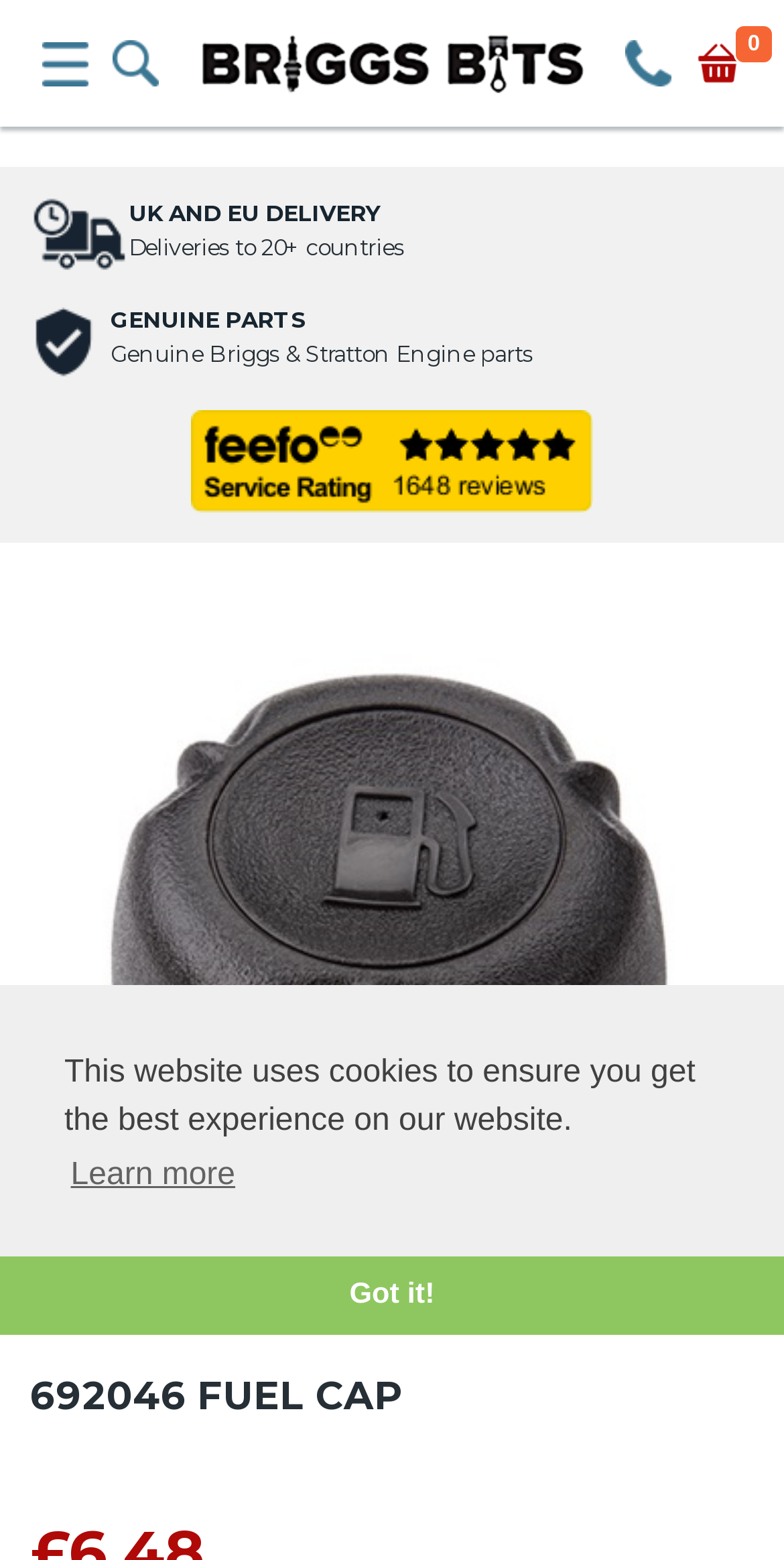What is the rating system used on this website?
Based on the image, provide your answer in one word or phrase.

Feefo